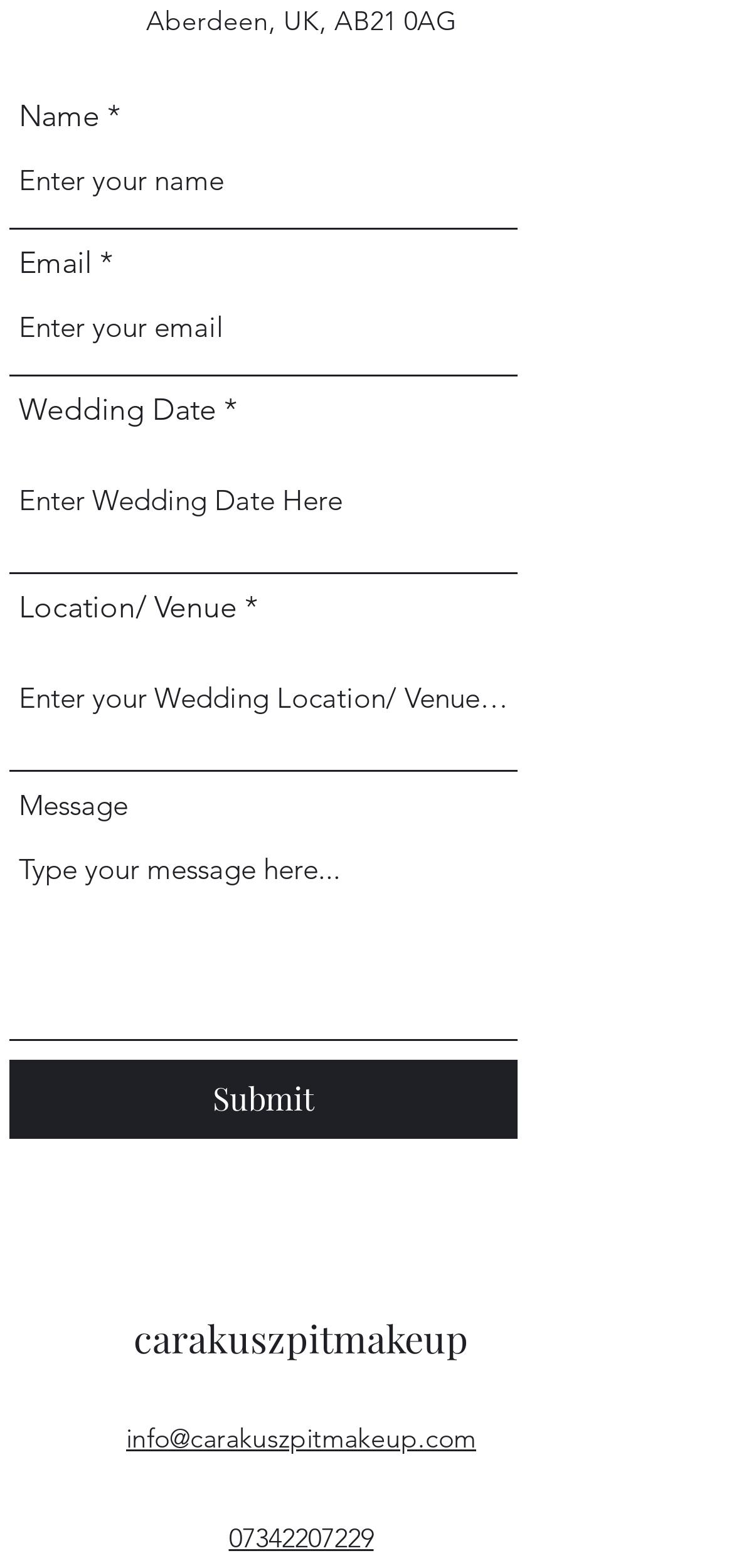Determine the bounding box coordinates of the element's region needed to click to follow the instruction: "Input your email". Provide these coordinates as four float numbers between 0 and 1, formatted as [left, top, right, bottom].

[0.013, 0.18, 0.705, 0.24]